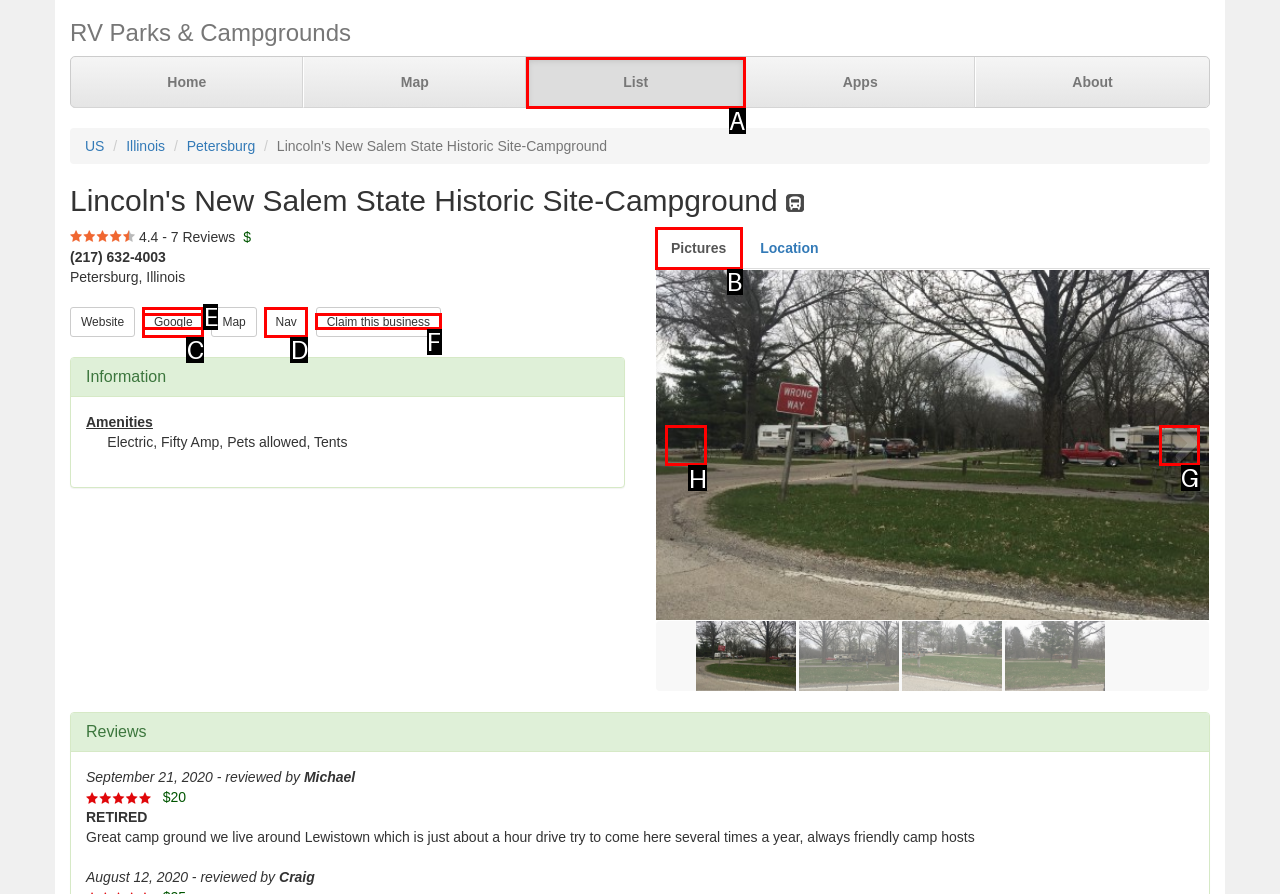Identify the HTML element I need to click to complete this task: Click on the 'Previous' link Provide the option's letter from the available choices.

H